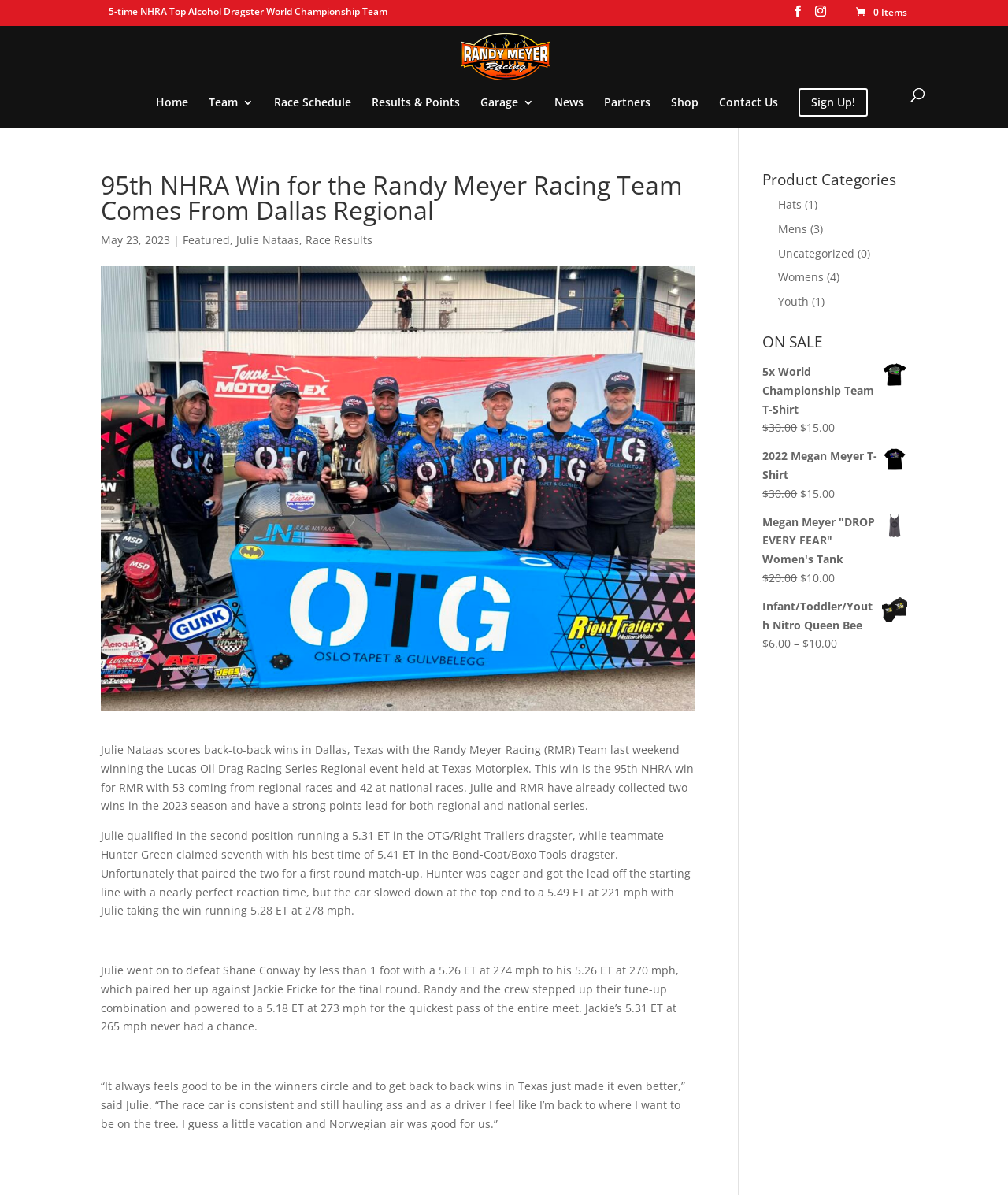Can you find and provide the main heading text of this webpage?

95th NHRA Win for the Randy Meyer Racing Team Comes From Dallas Regional